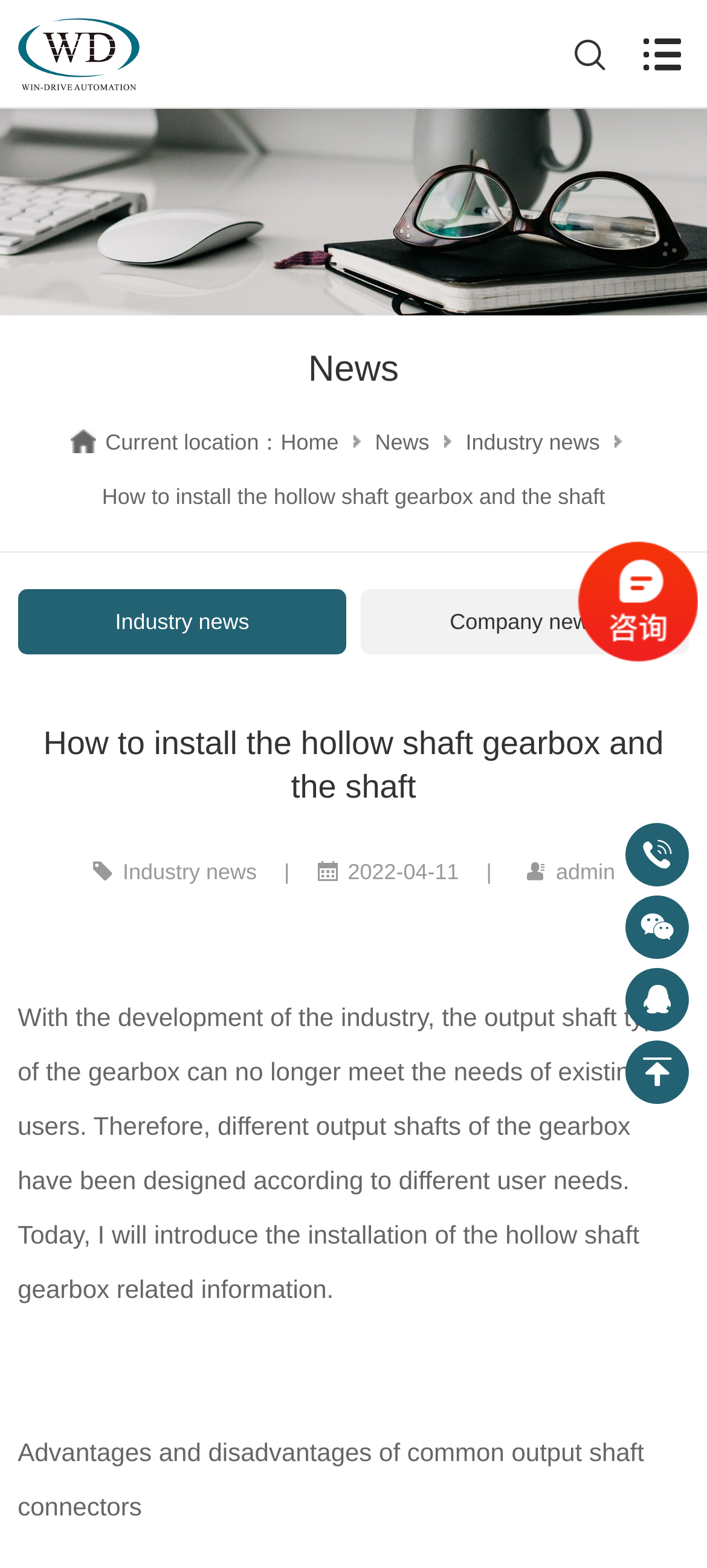What is the topic of the article?
Kindly answer the question with as much detail as you can.

The topic of the article can be inferred from the text 'How to install the hollow shaft gearbox and the shaft' which appears twice on the webpage, indicating that the article is about the installation of hollow shaft gearboxes.